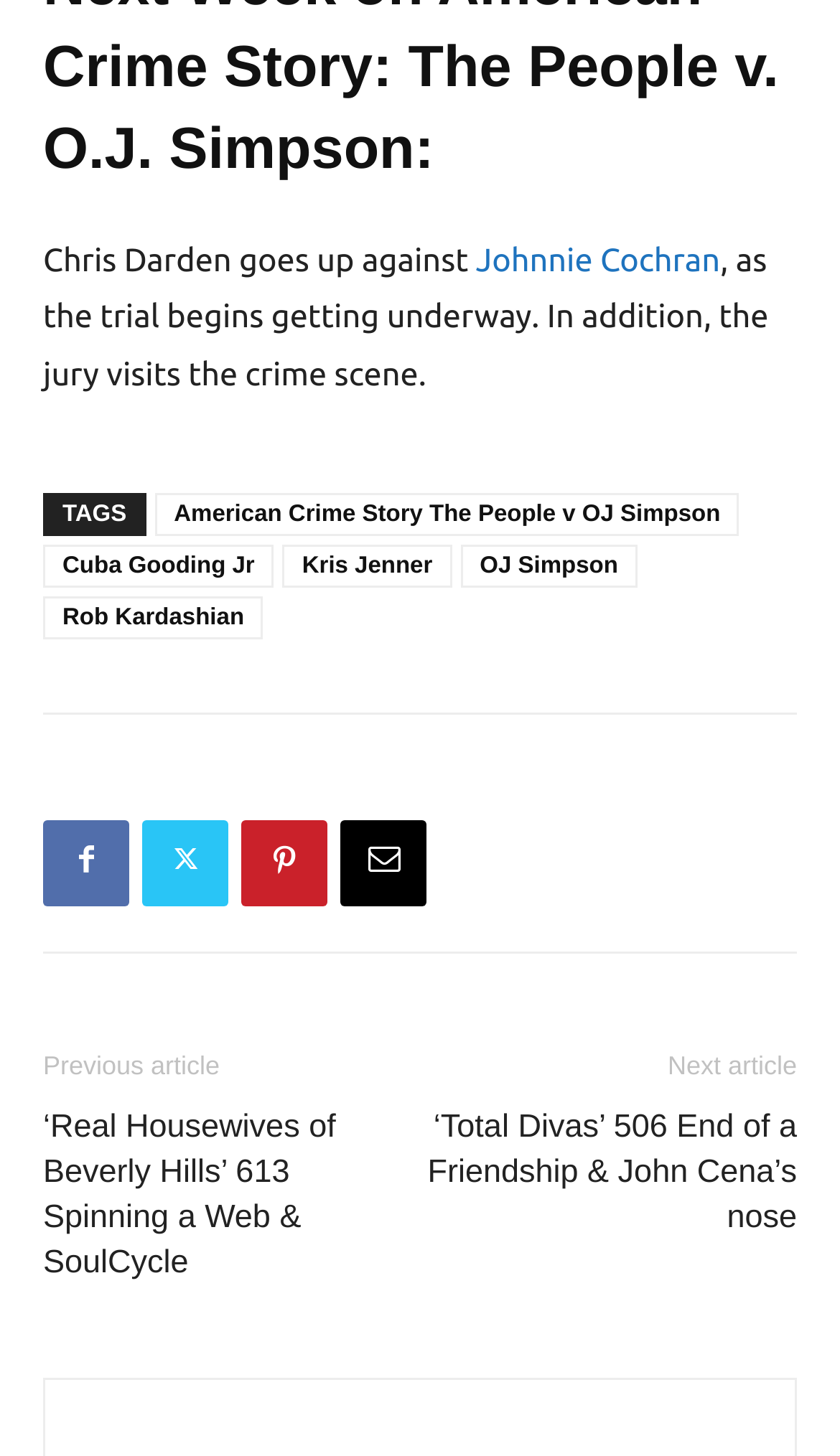Provide the bounding box coordinates for the UI element that is described by this text: "Facebook". The coordinates should be in the form of four float numbers between 0 and 1: [left, top, right, bottom].

[0.051, 0.563, 0.154, 0.622]